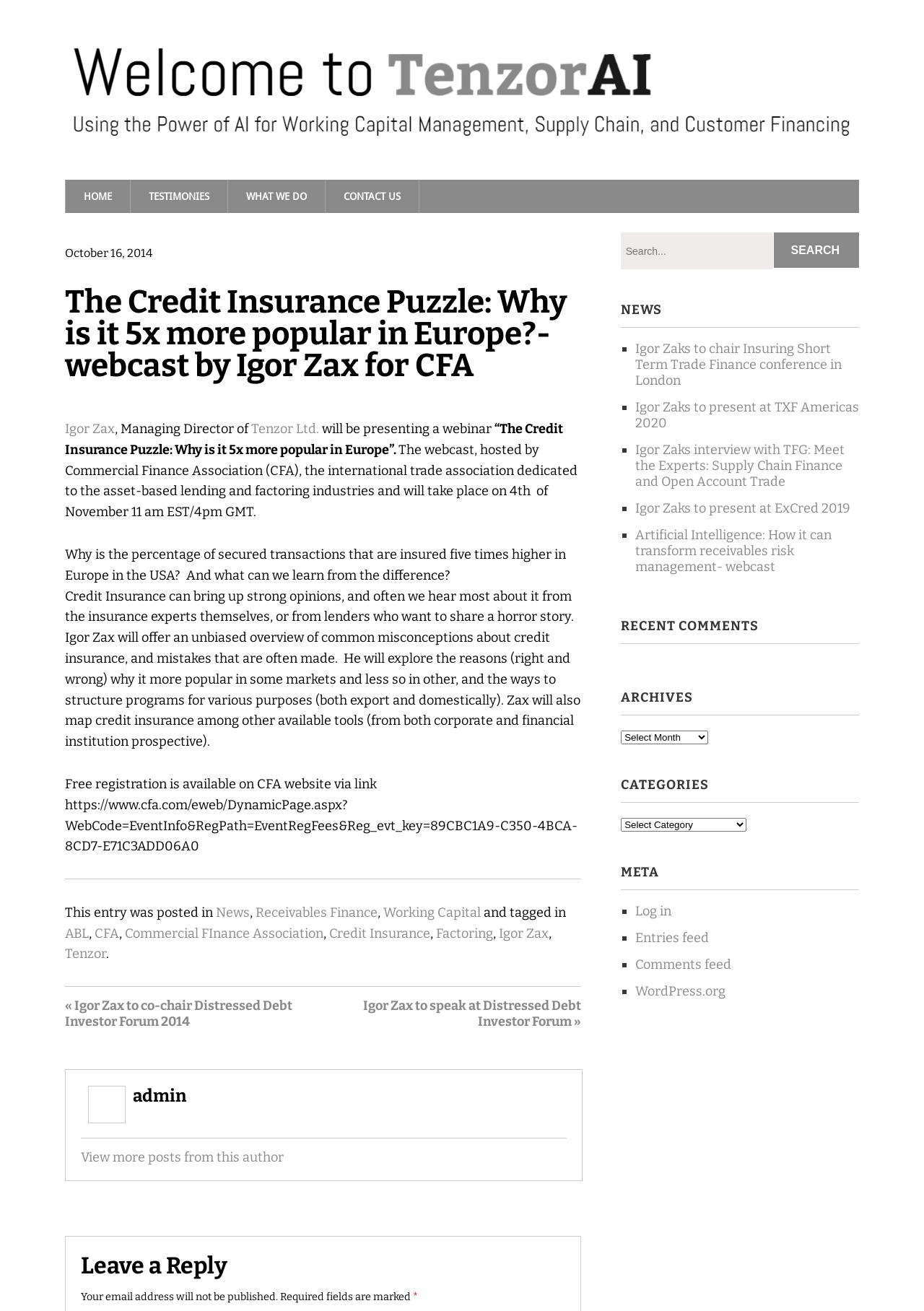Generate a detailed explanation of the webpage's features and information.

This webpage is about Igor Zax, Managing Director of Tenzor Ltd., presenting a webinar on Credit Insurance hosted by Commercial Finance Association (CFA). The webpage has a navigation menu at the top with links to "HOME", "TESTIMONIES", "WHAT WE DO", and "CONTACT US". 

Below the navigation menu, there is an article section that takes up most of the page. The article is titled "The Credit Insurance Puzzle: Why is it 5x more popular in Europe?- webcast by Igor Zax for CFA" and has a brief description of the webinar. The article also includes the date "October 16, 2014" and mentions that Igor Zax will offer an unbiased overview of common misconceptions about credit insurance.

On the right side of the page, there is a search bar with a "Search" button. Below the search bar, there are several sections, including "NEWS", "RECENT COMMENTS", "ARCHIVES", "CATEGORIES", and "META". The "NEWS" section lists several news articles with links to each article. The "ARCHIVES" section has a dropdown menu to select archives by month. The "CATEGORIES" section also has a dropdown menu to select categories. The "META" section has links to "Log in", "Entries feed", "Comments feed", and "WordPress.org".

At the bottom of the page, there is a section with links to previous posts, including "« Igor Zax to co-chair Distressed Debt Investor Forum 2014" and "Igor Zax to speak at Distressed Debt Investor Forum »". There is also a section with a heading "Leave a Reply" and a comment form.